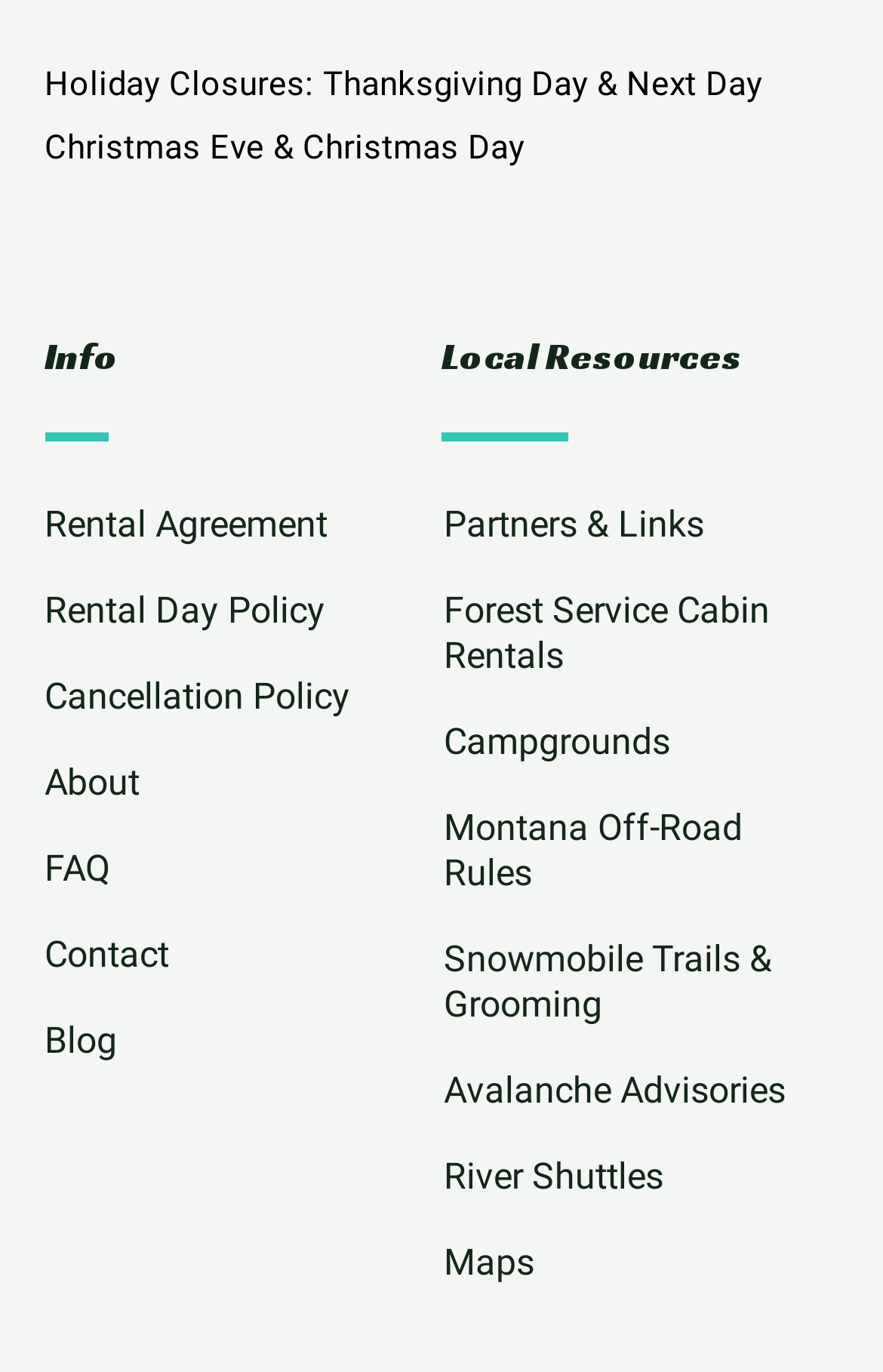Provide your answer to the question using just one word or phrase: What is the first local resource listed?

Partners & Links